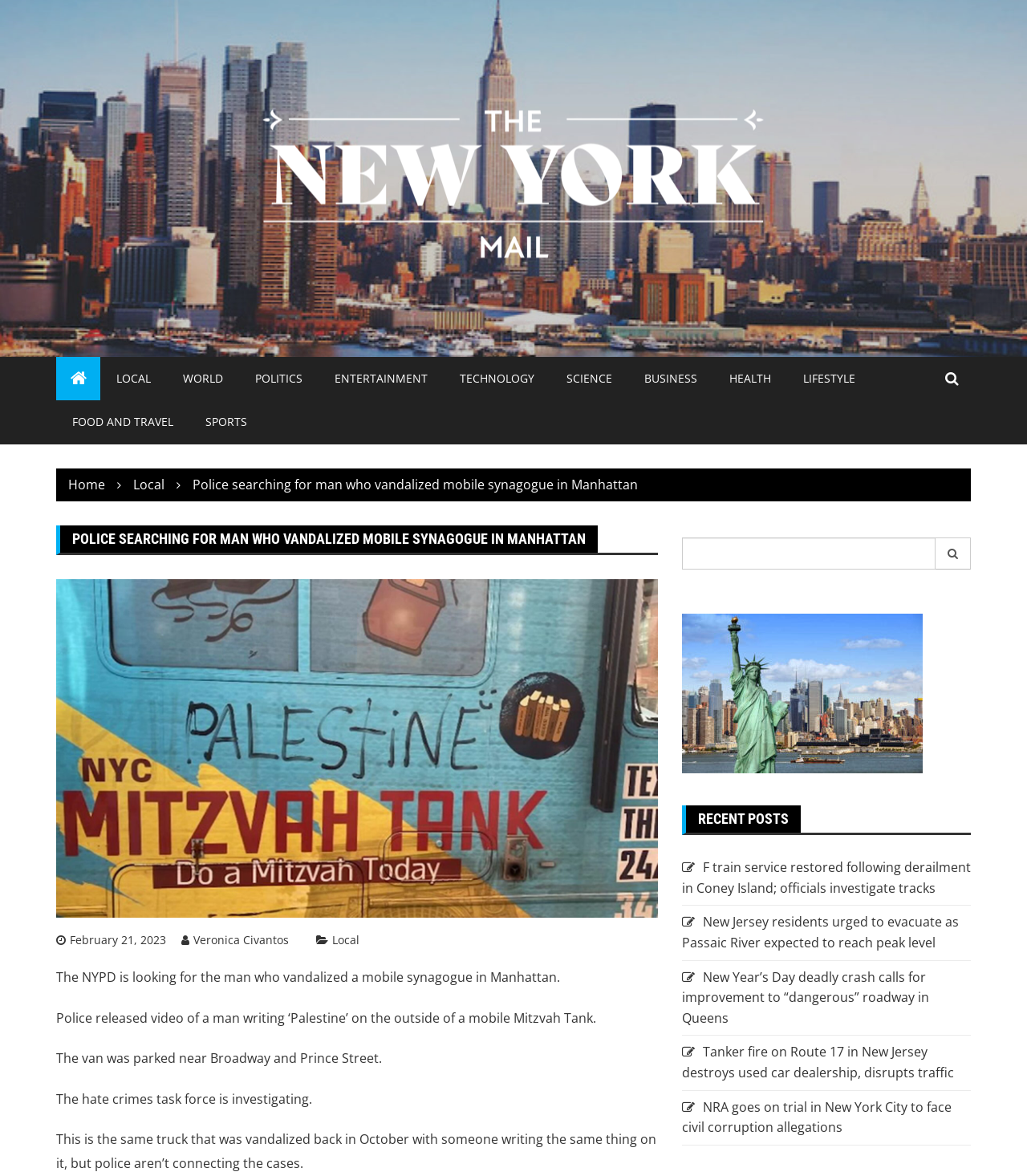Utilize the details in the image to give a detailed response to the question: What is the name of the author of the current news article?

The name of the author of the current news article can be found at the top of the article, where it says 'Veronica Civantos' next to a small icon.